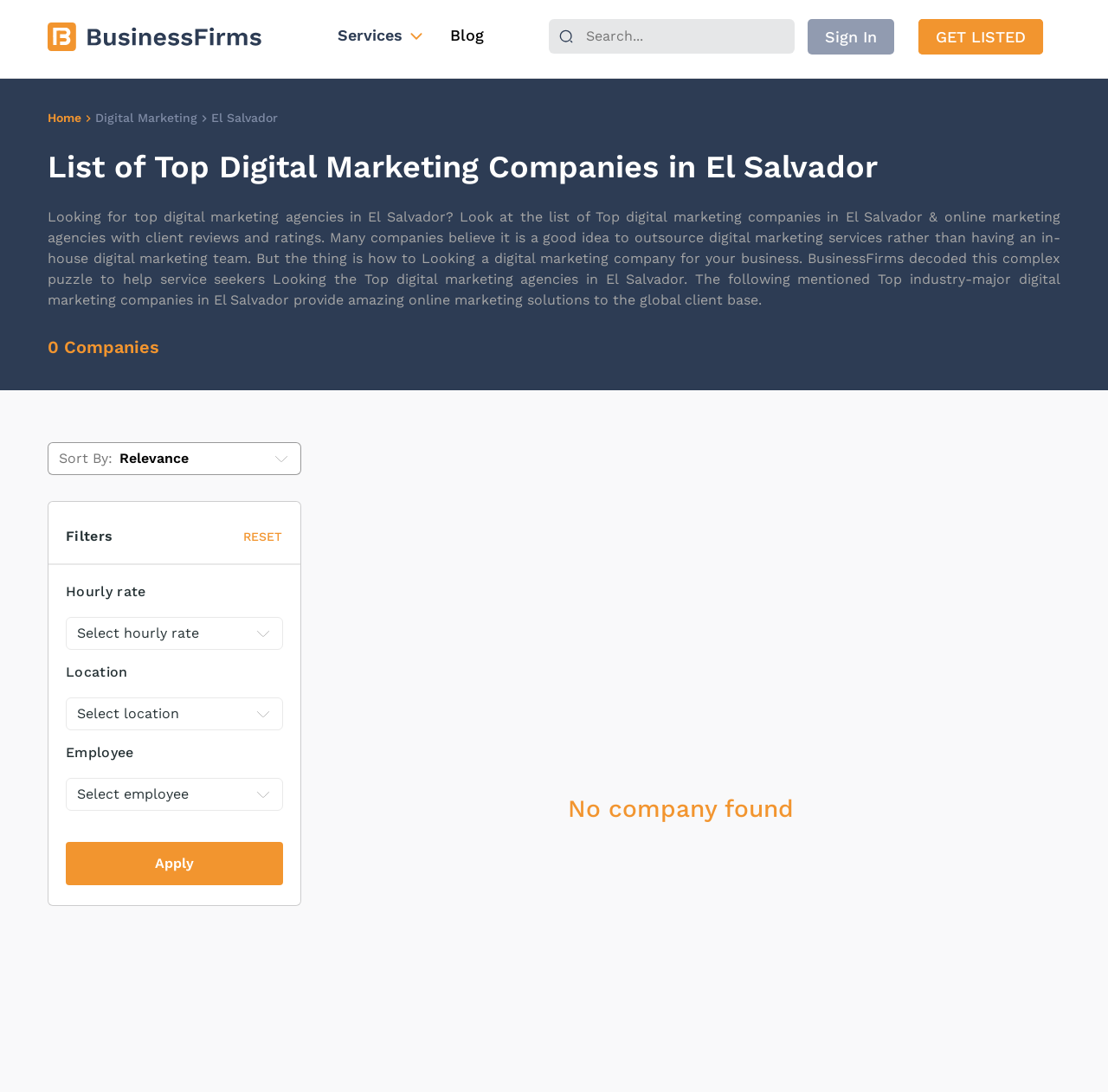Predict the bounding box coordinates for the UI element described as: "Sort By: Relevance". The coordinates should be four float numbers between 0 and 1, presented as [left, top, right, bottom].

[0.043, 0.405, 0.271, 0.435]